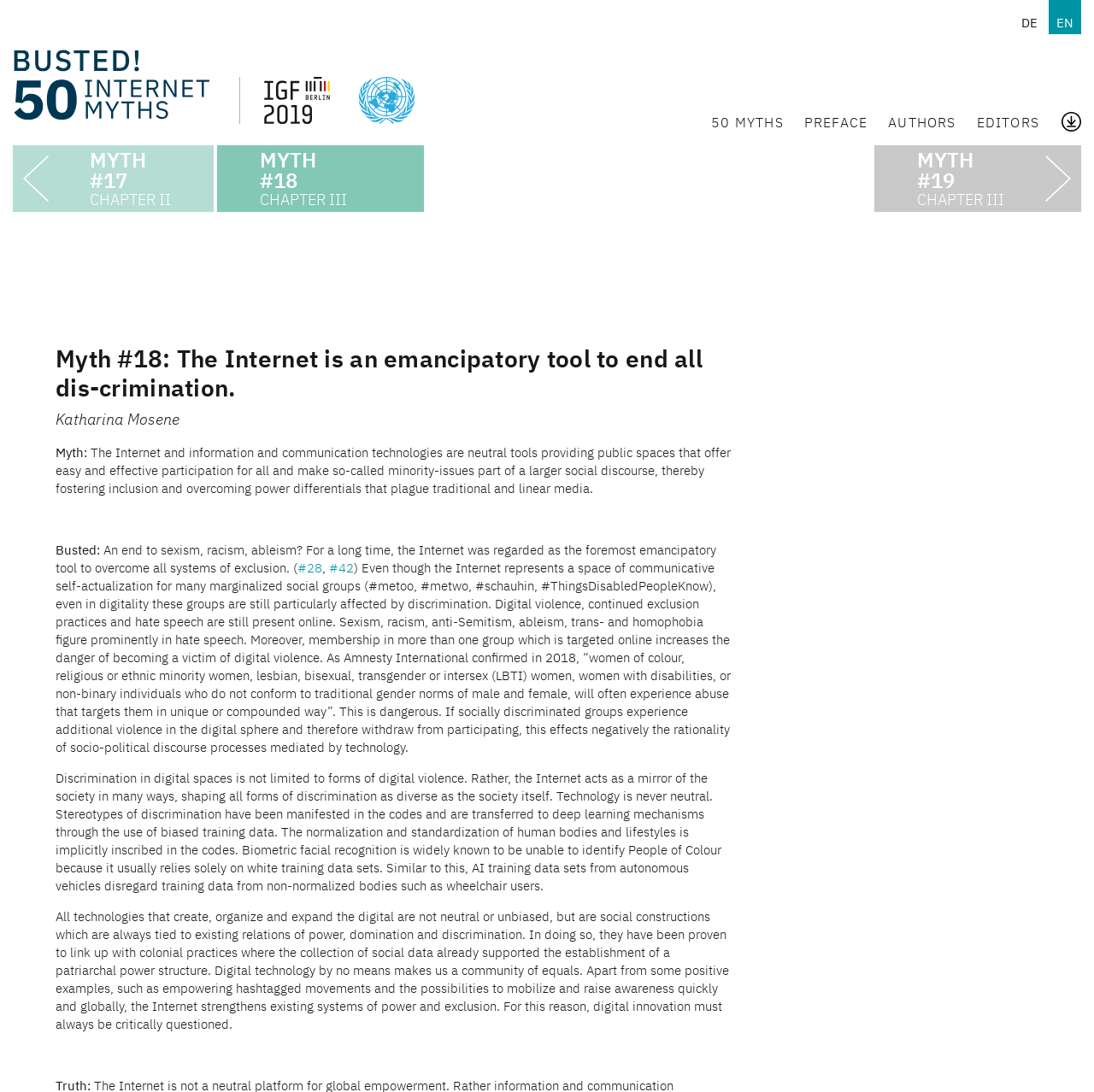What is the topic of Myth #18?
Analyze the screenshot and provide a detailed answer to the question.

I determined the topic of Myth #18 by looking at the static text element with the bounding box coordinates [0.346, 0.165, 0.46, 0.177], which contains the text 'Inclusion and Integration'.